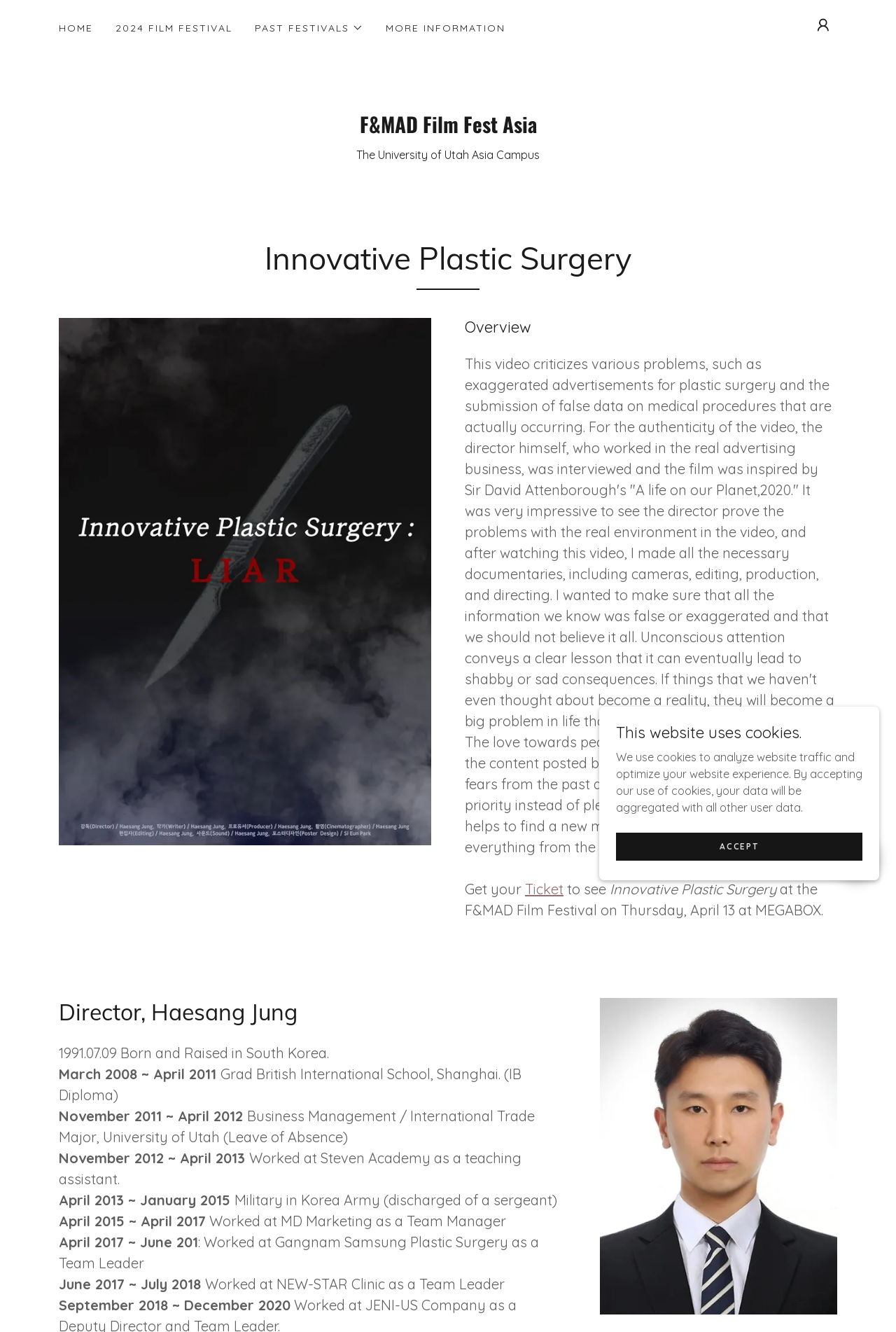What is the name of the film festival?
Look at the image and construct a detailed response to the question.

The question asks for the name of the film festival. By looking at the webpage, we can see that the heading 'F&MAD Film Fest Asia' is mentioned, which is likely the name of the film festival.